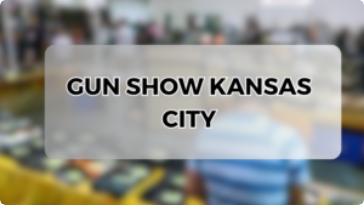What is the person in the foreground wearing?
Answer with a single word or short phrase according to what you see in the image.

Striped shirt